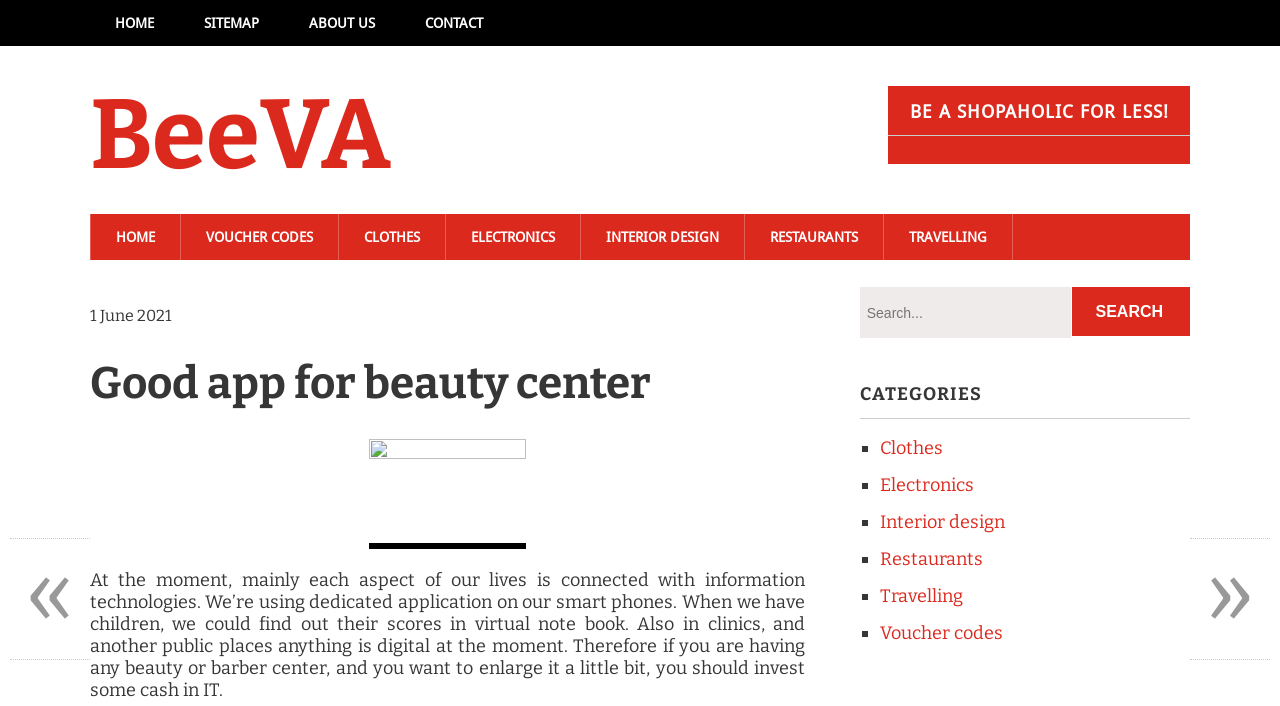What is the date mentioned on the webpage?
Kindly answer the question with as much detail as you can.

The date '1 June 2021' is mentioned below the 'Good app for beauty center' heading, which suggests that it might be the date of a post or an update.